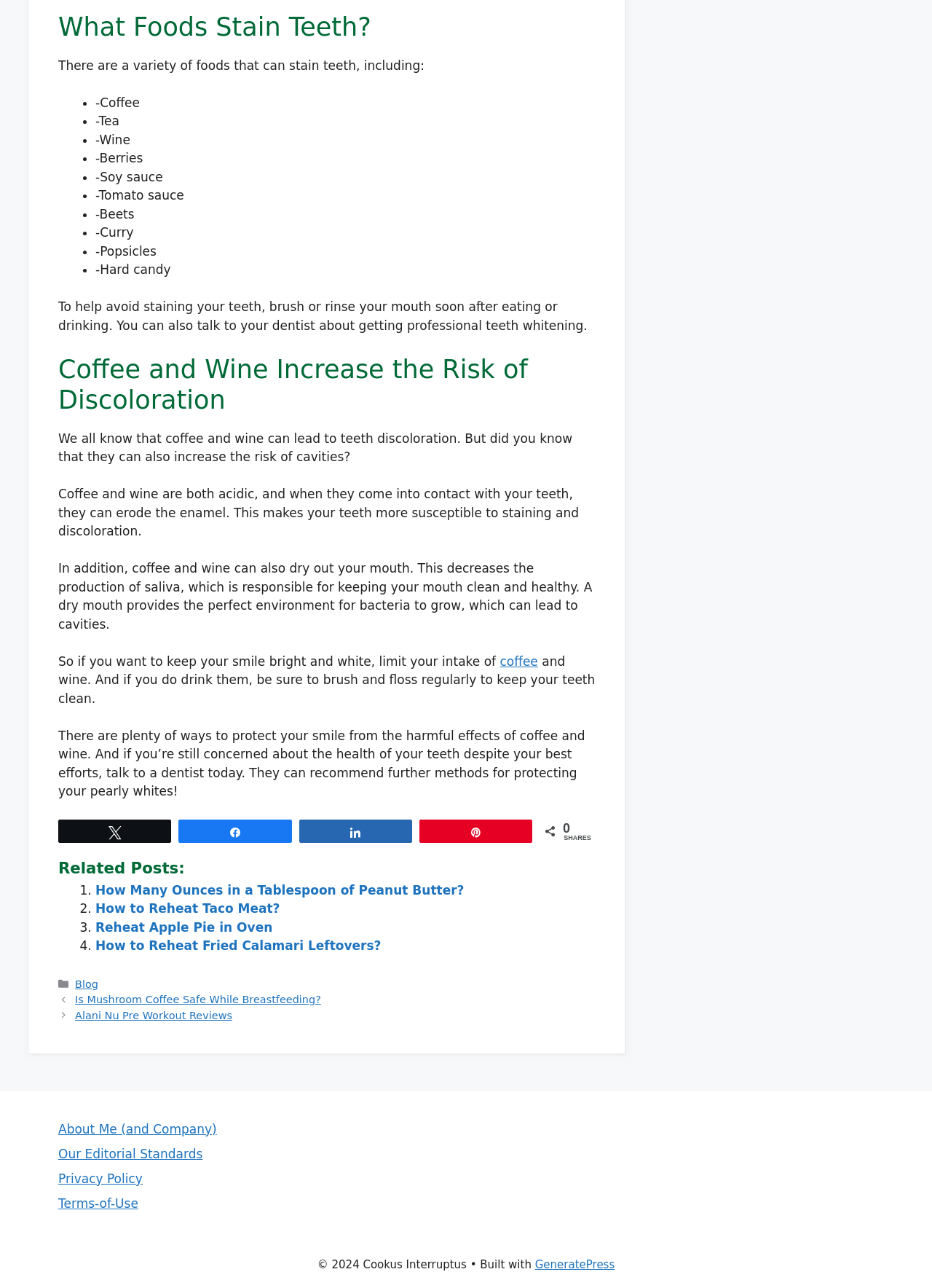Please find the bounding box coordinates of the element's region to be clicked to carry out this instruction: "Learn about the author".

[0.062, 0.871, 0.233, 0.882]